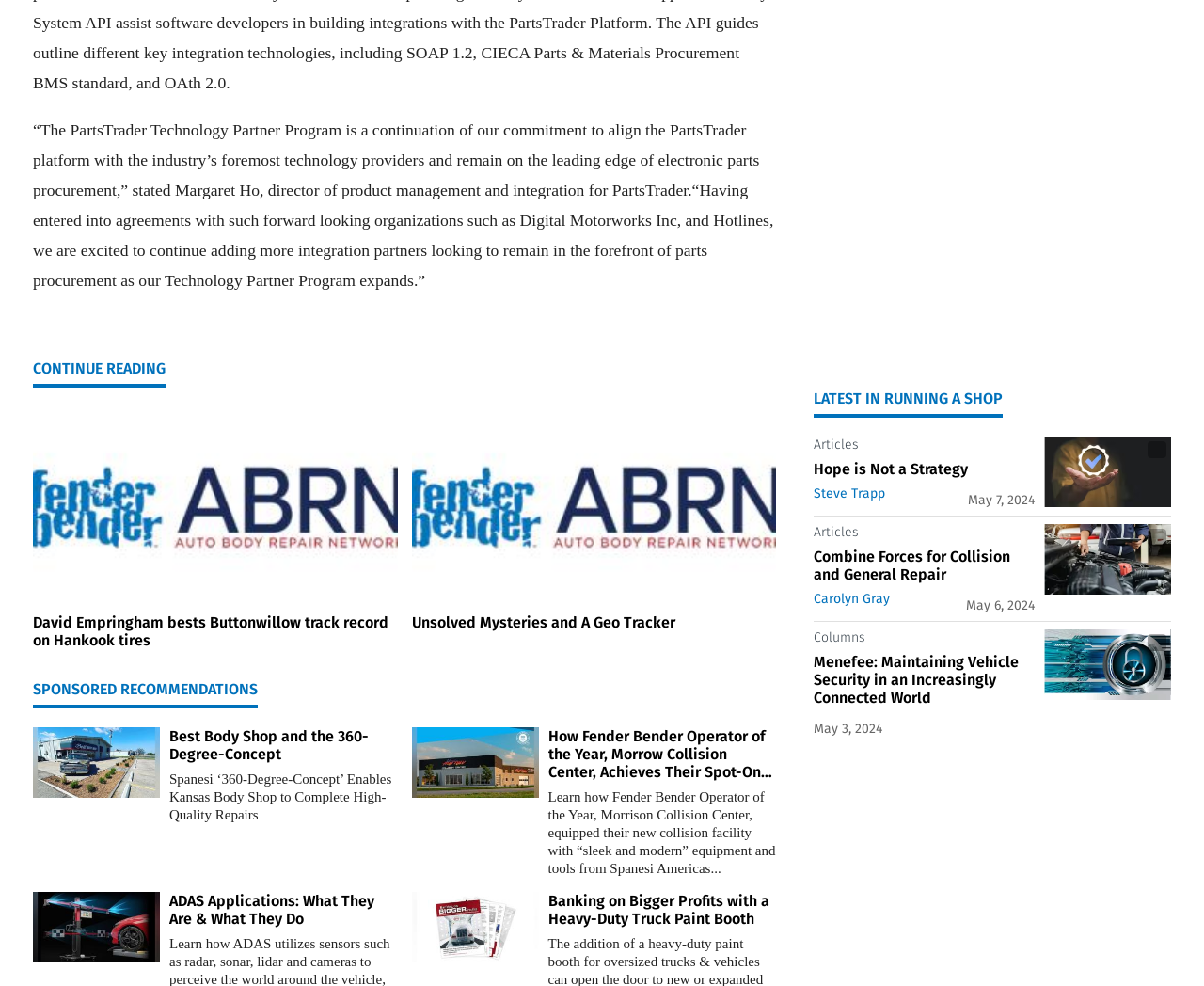Given the element description "Hope is Not a Strategy" in the screenshot, predict the bounding box coordinates of that UI element.

[0.676, 0.467, 0.859, 0.485]